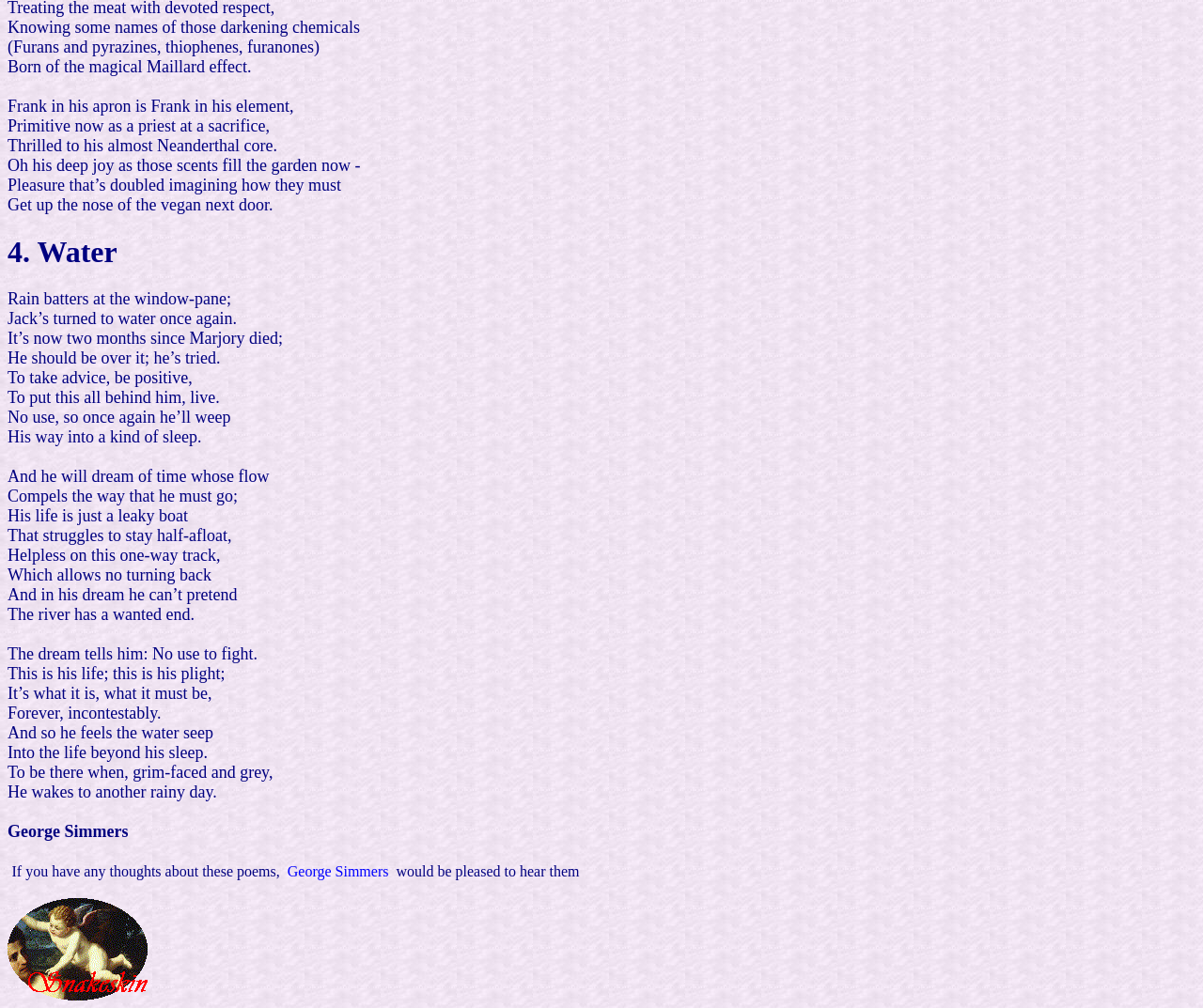How many stanzas are in the poem?
Provide a fully detailed and comprehensive answer to the question.

By carefully examining the layout of the poem, I can see that there are 12 stanzas in total. Each stanza is separated by a blank line, making it easy to count the number of stanzas.